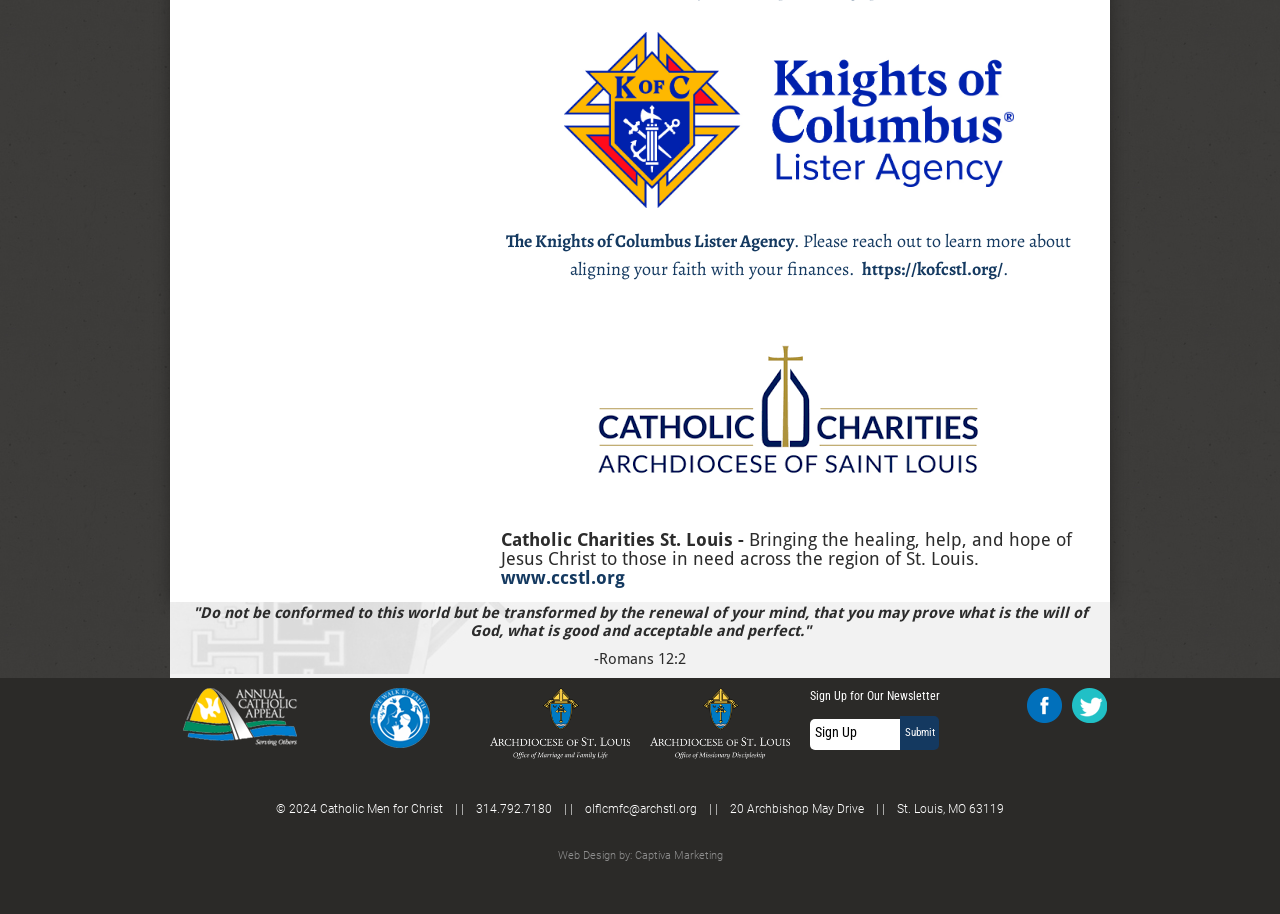Please answer the following question using a single word or phrase: What is the name of the organization?

The Knights of Columbus Lister Agency